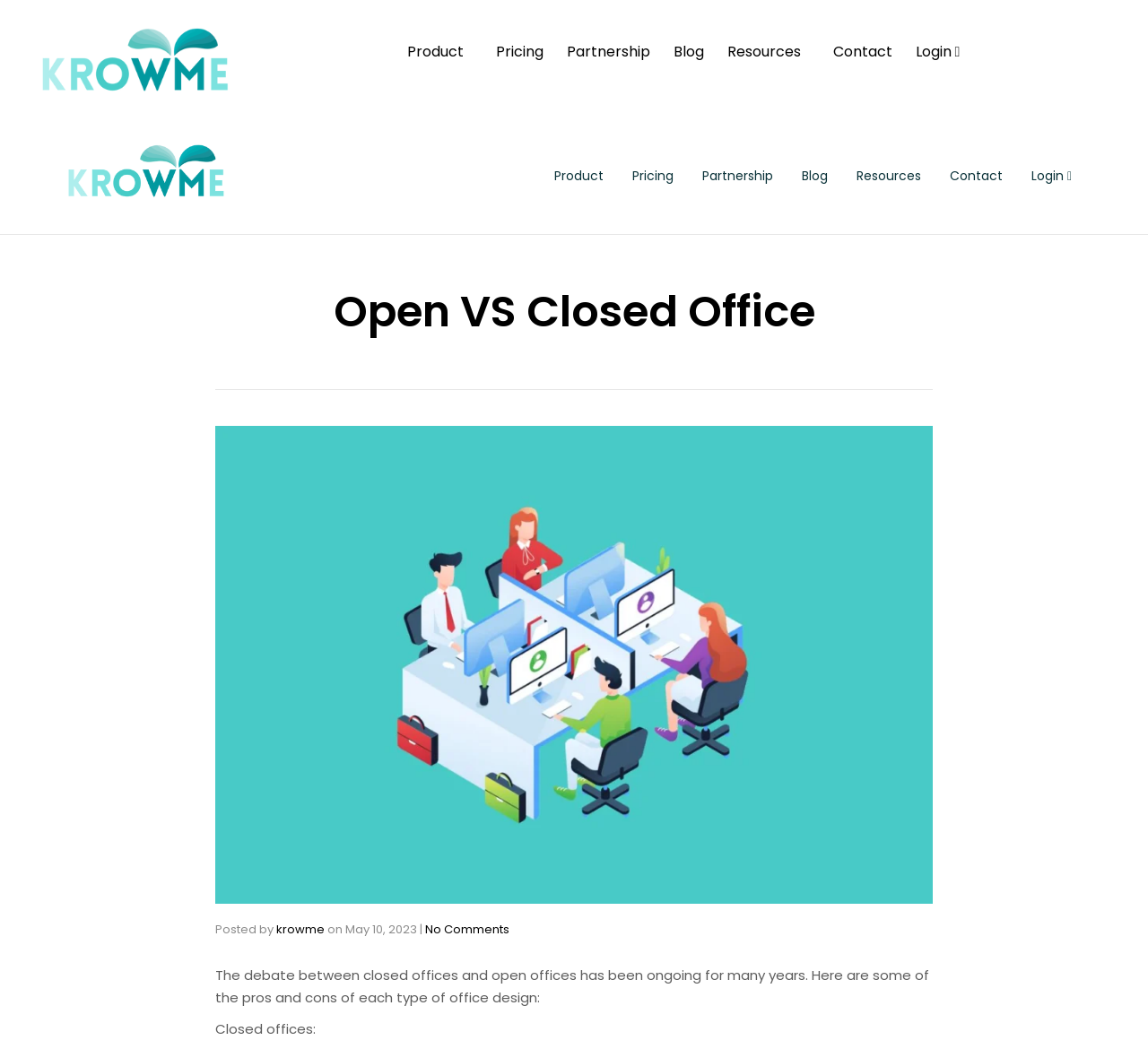Highlight the bounding box coordinates of the region I should click on to meet the following instruction: "Click on the 'Donate' heading".

None